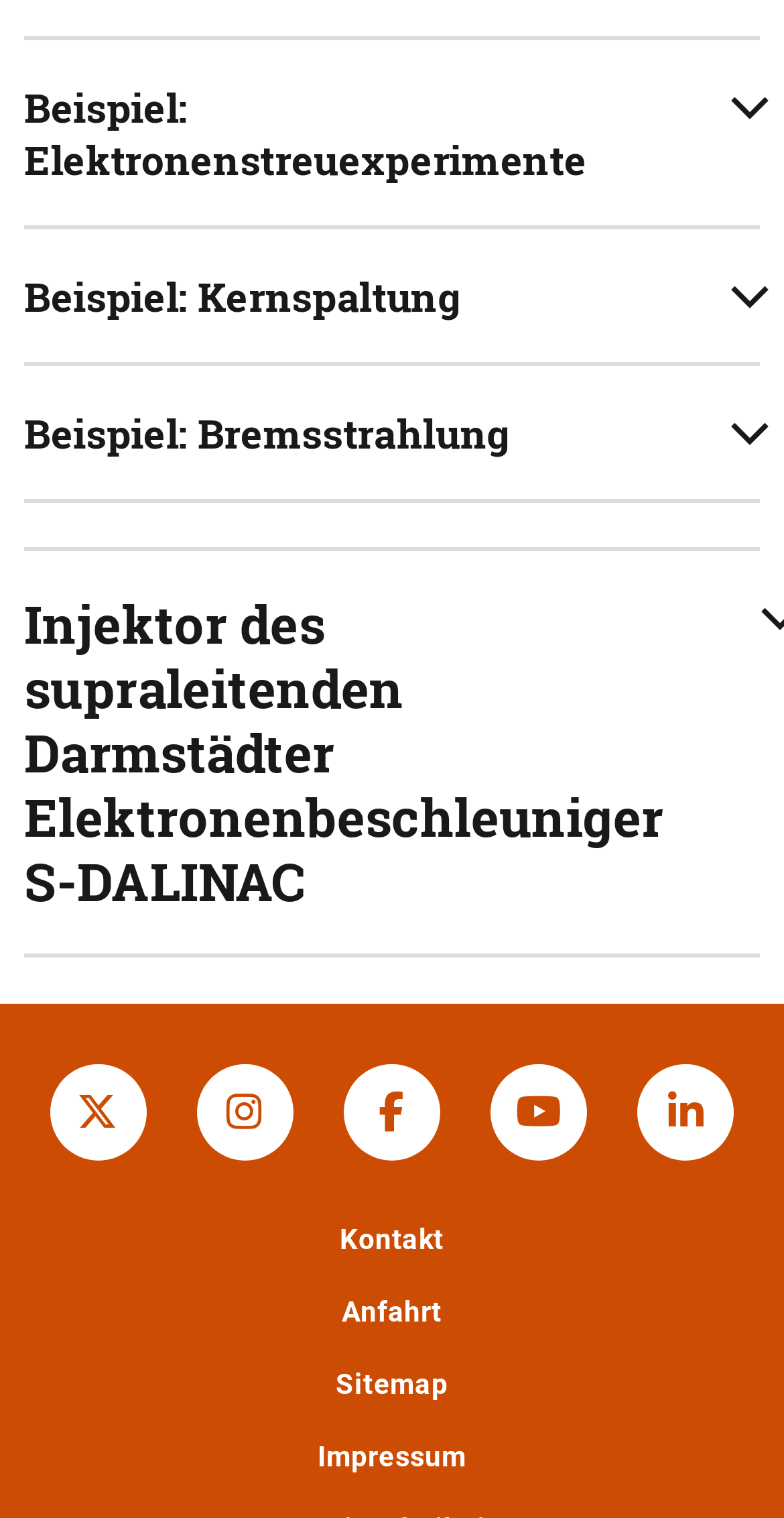Please determine the bounding box coordinates for the element that should be clicked to follow these instructions: "Go to the Kontakt page".

[0.433, 0.806, 0.567, 0.827]